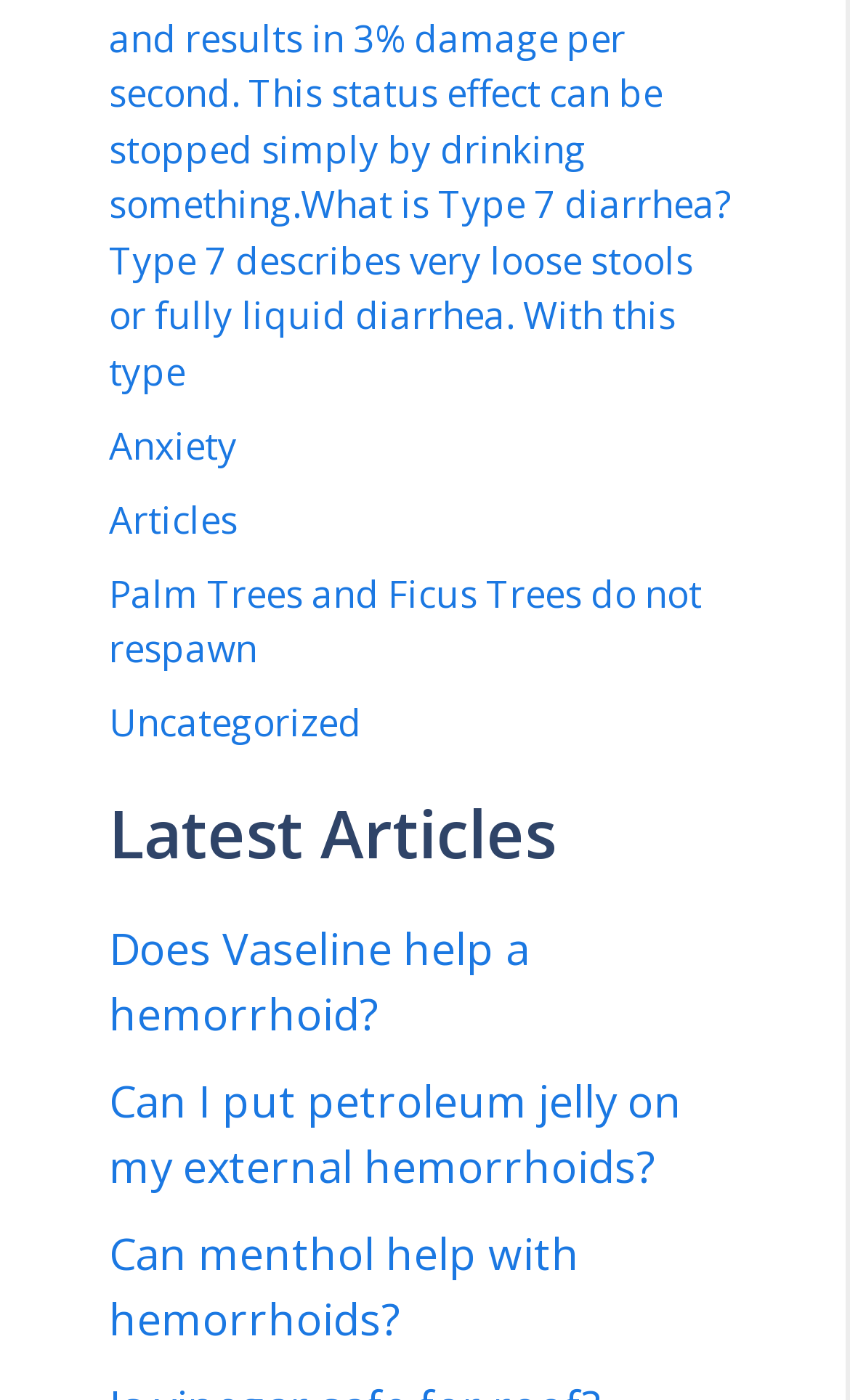Determine the coordinates of the bounding box that should be clicked to complete the instruction: "Explore the guide book for aerial cable cars". The coordinates should be represented by four float numbers between 0 and 1: [left, top, right, bottom].

None